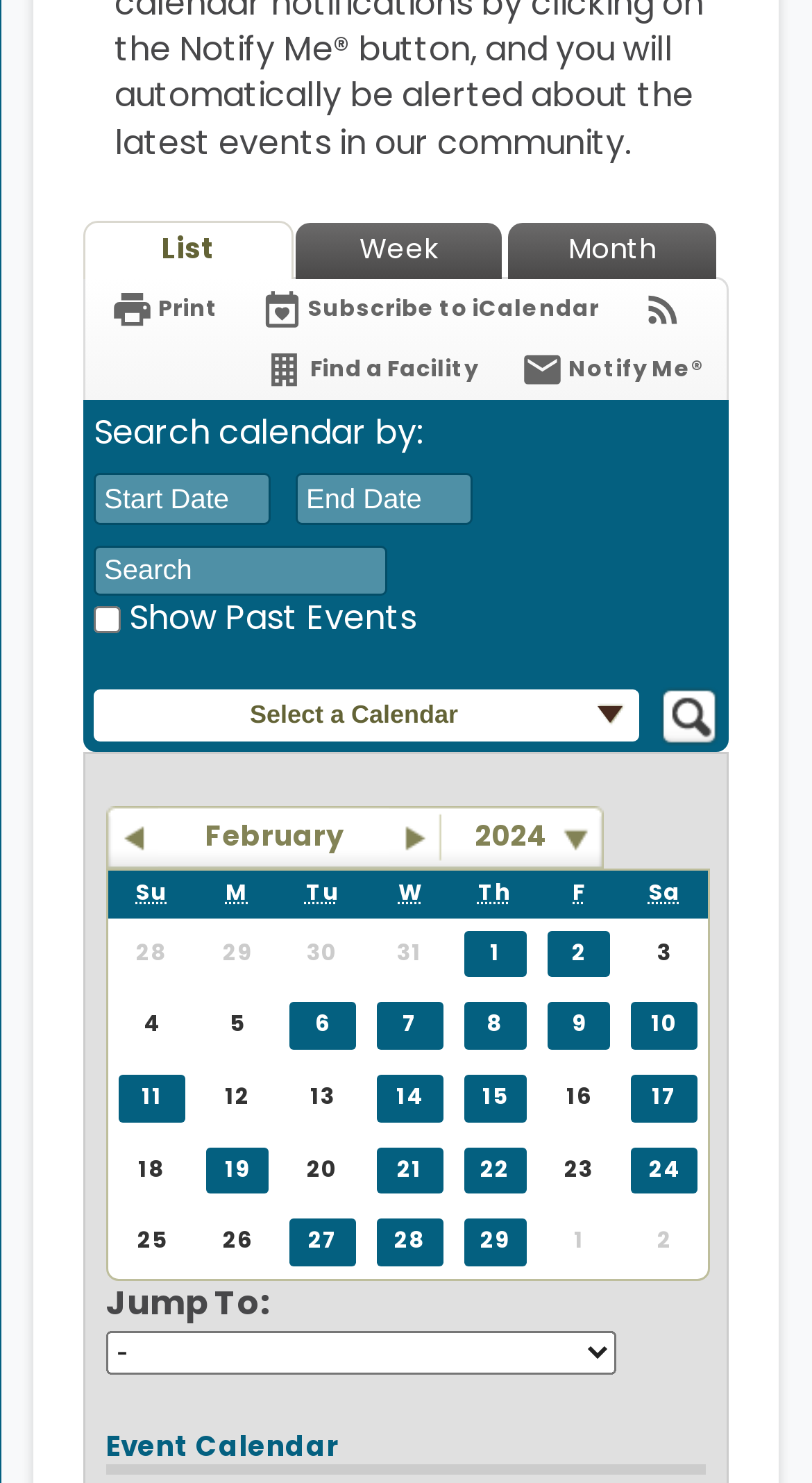What is the current view mode?
By examining the image, provide a one-word or phrase answer.

Month